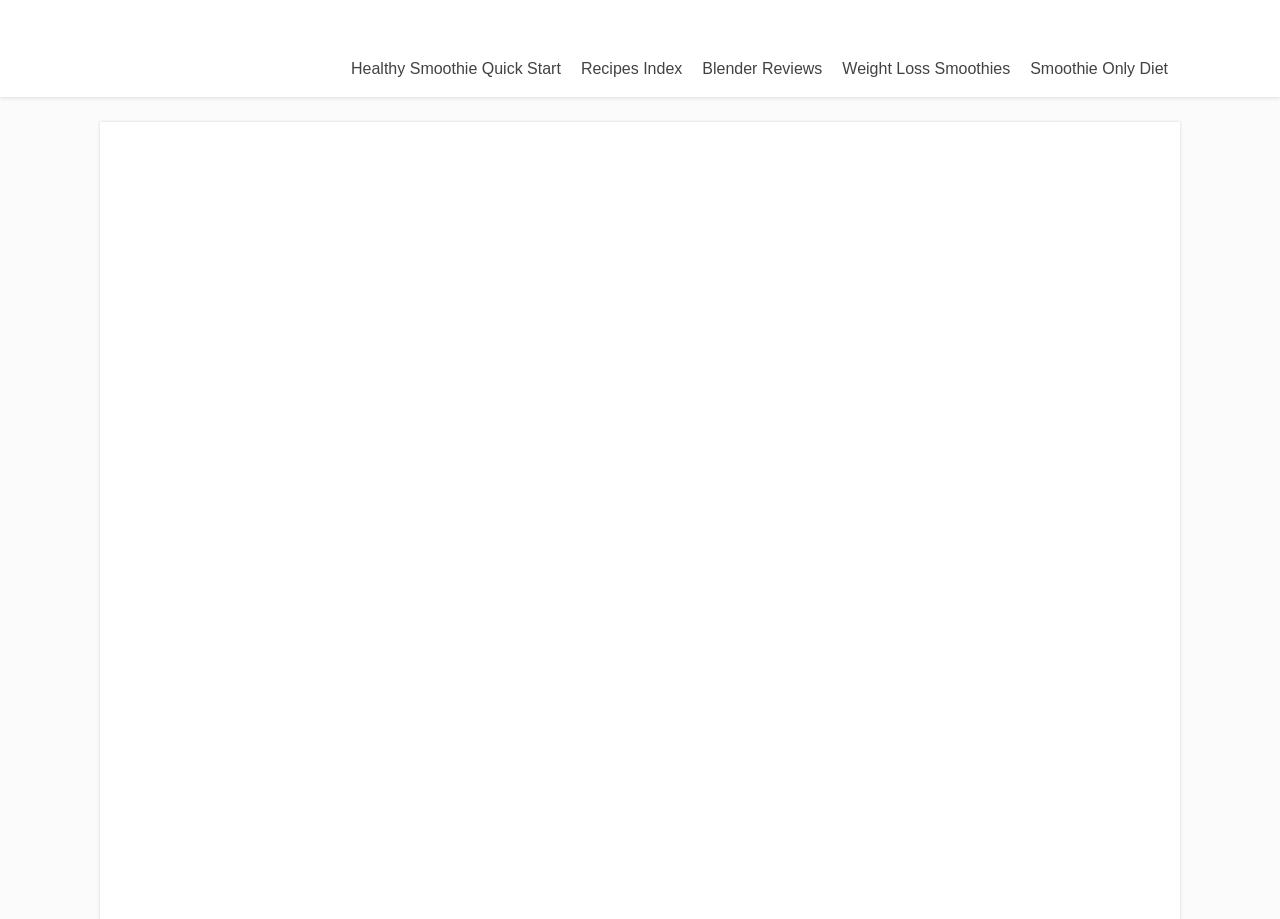Give a short answer to this question using one word or a phrase:
What is the topic of the first link in the navigation bar?

Easy Healthy Smoothie